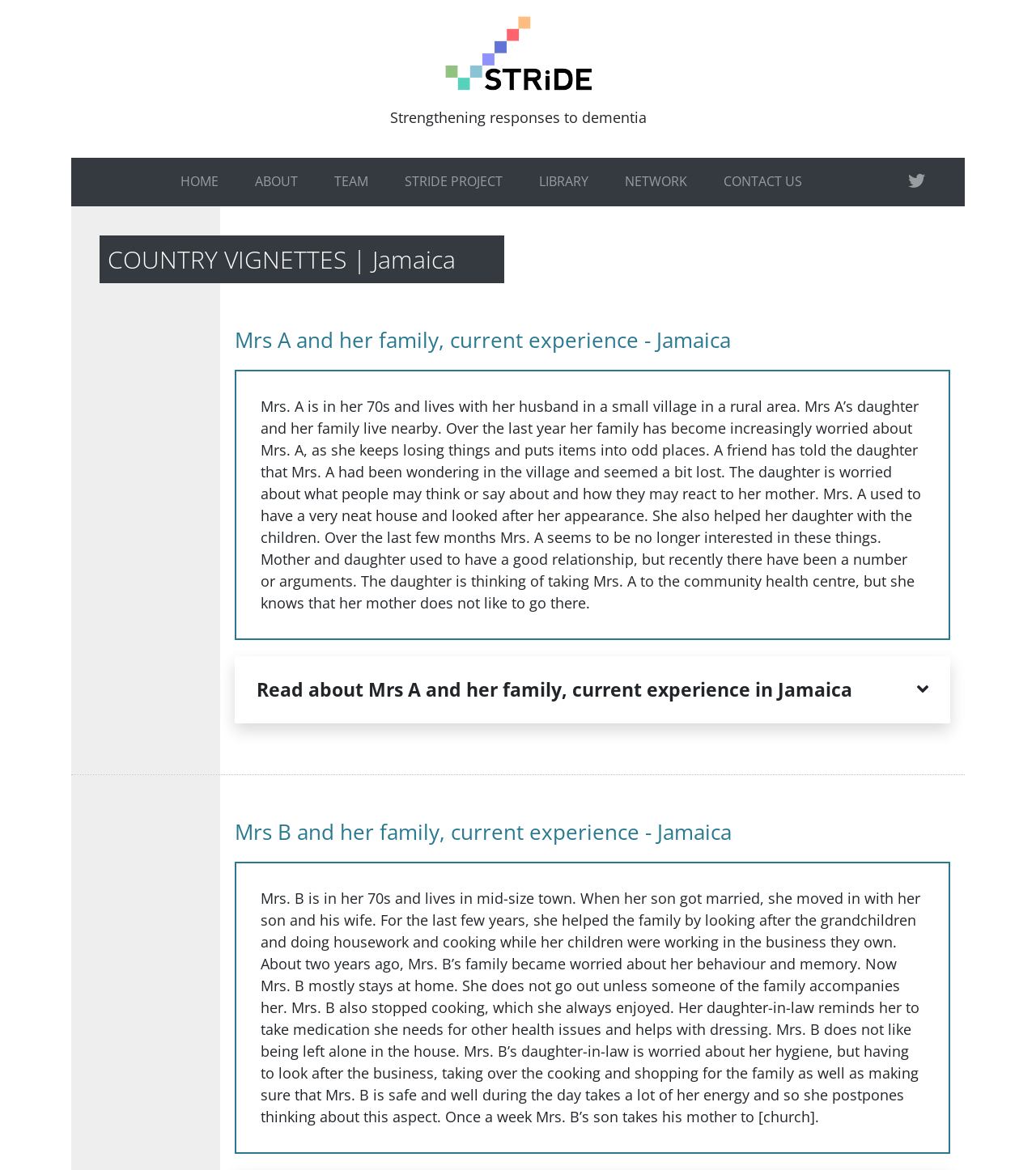Could you highlight the region that needs to be clicked to execute the instruction: "Go to HOME page"?

[0.157, 0.141, 0.229, 0.17]